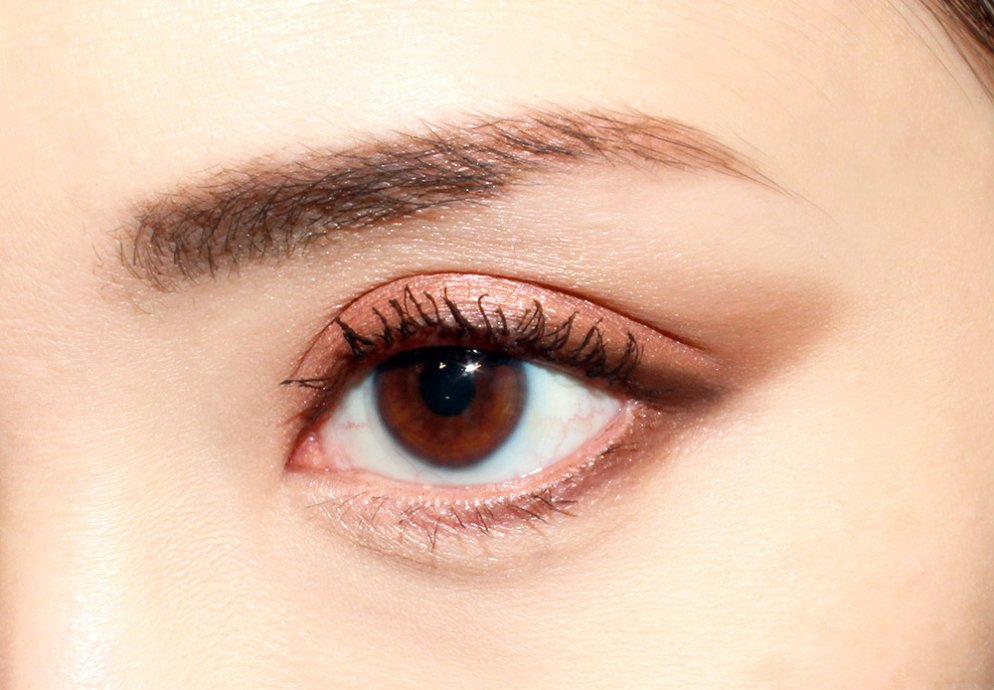What is the effect of the nuances of the makeup?
Please respond to the question with a detailed and well-explained answer.

According to the caption, the nuances of the makeup create a stunning effect, which suggests that the subtle details of the makeup application contribute to the overall visually appealing look.